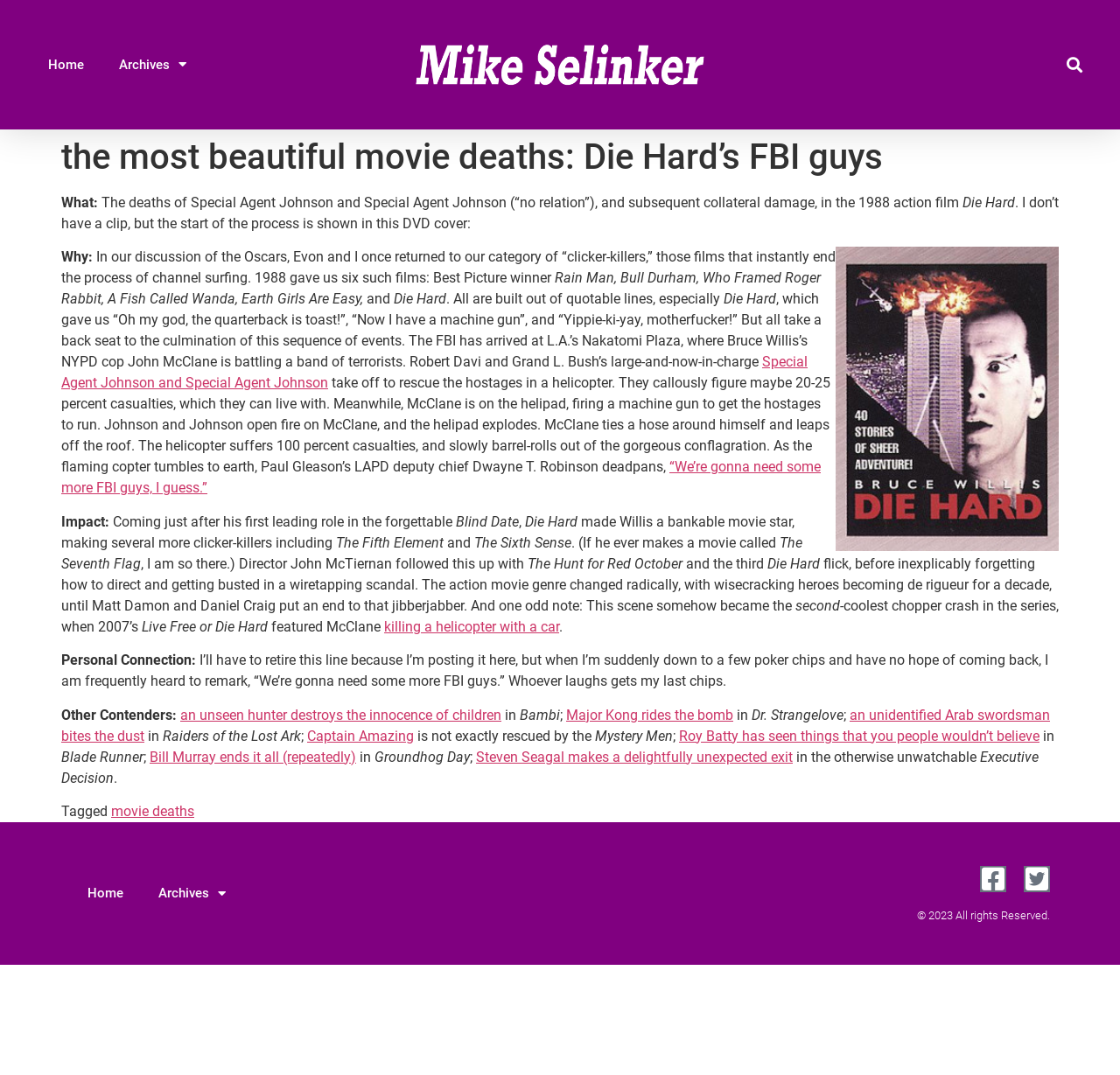Identify the bounding box of the HTML element described here: "Captain Amazing". Provide the coordinates as four float numbers between 0 and 1: [left, top, right, bottom].

[0.274, 0.677, 0.37, 0.692]